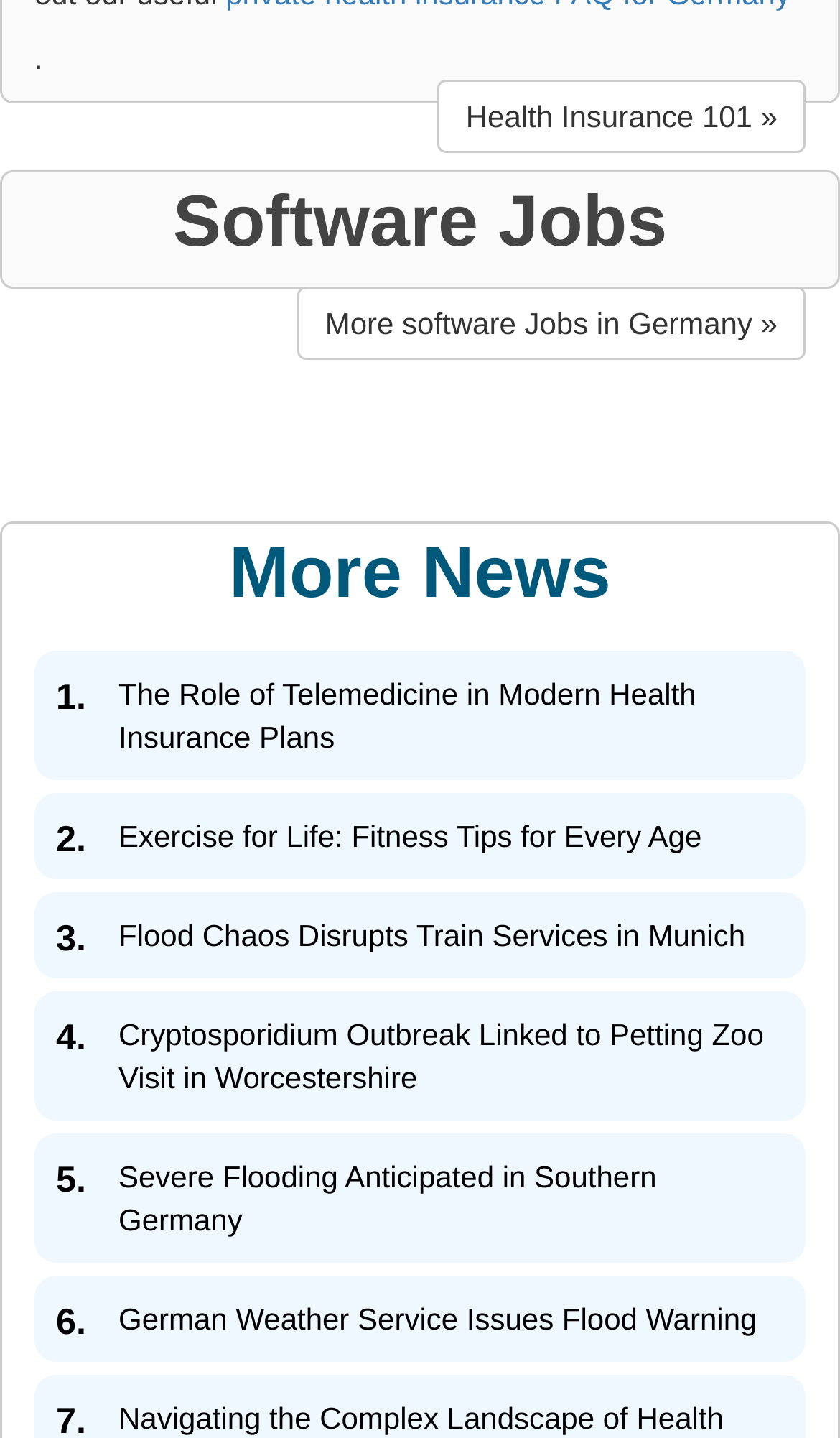Identify the bounding box coordinates of the region I need to click to complete this instruction: "Learn about The Role of Telemedicine in Modern Health Insurance Plans".

[0.141, 0.284, 0.829, 0.338]